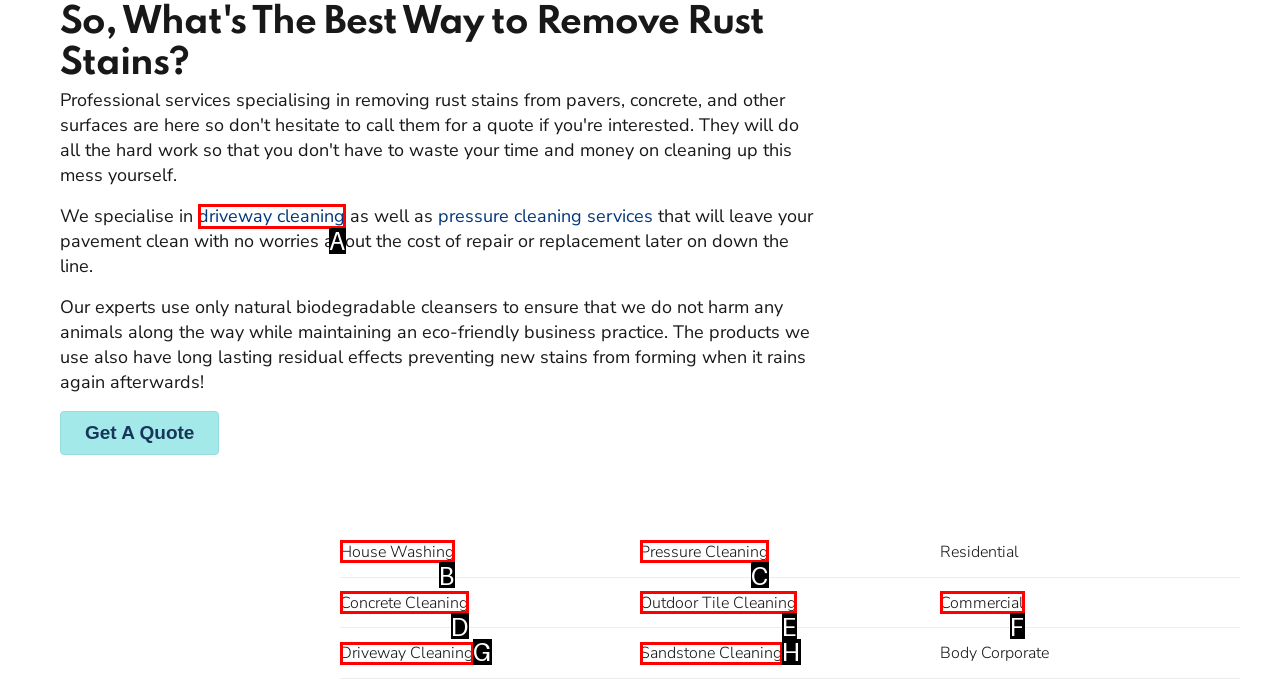Identify the bounding box that corresponds to: Concrete Cleaning
Respond with the letter of the correct option from the provided choices.

D